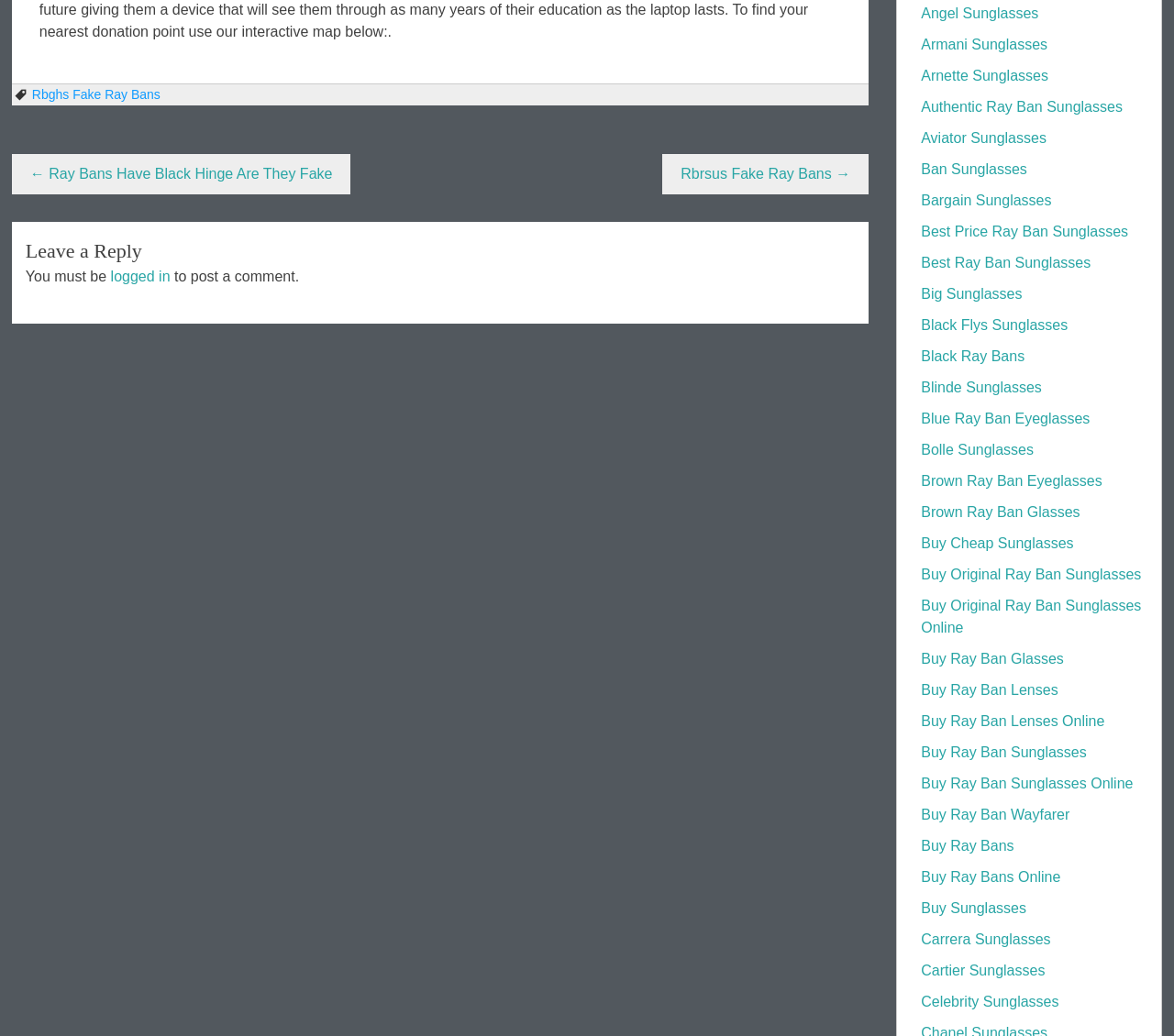Locate the bounding box of the user interface element based on this description: "Black Ray Bans".

[0.785, 0.336, 0.873, 0.351]